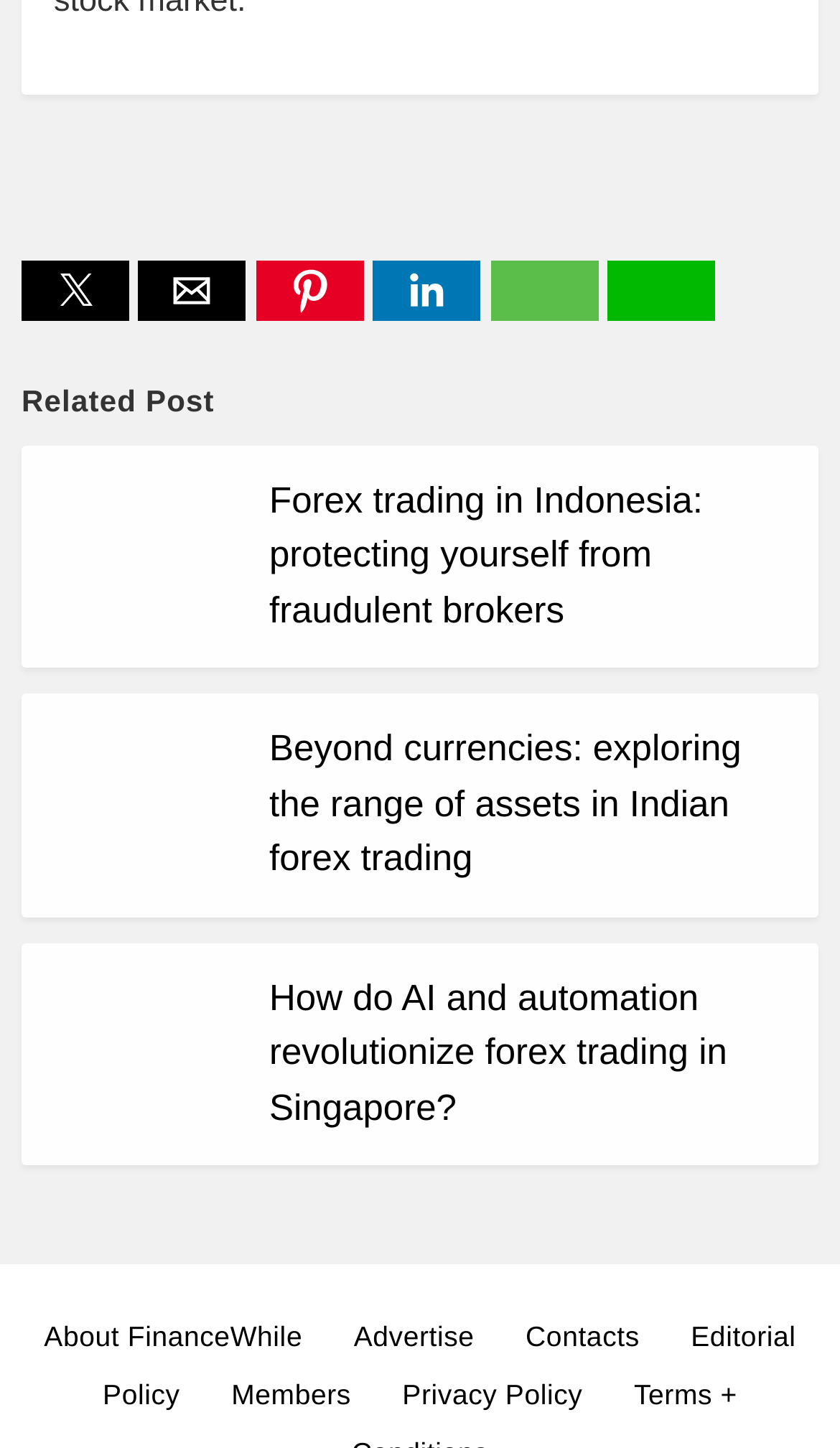Please identify the bounding box coordinates of the element's region that should be clicked to execute the following instruction: "Contact us". The bounding box coordinates must be four float numbers between 0 and 1, i.e., [left, top, right, bottom].

[0.626, 0.912, 0.761, 0.935]